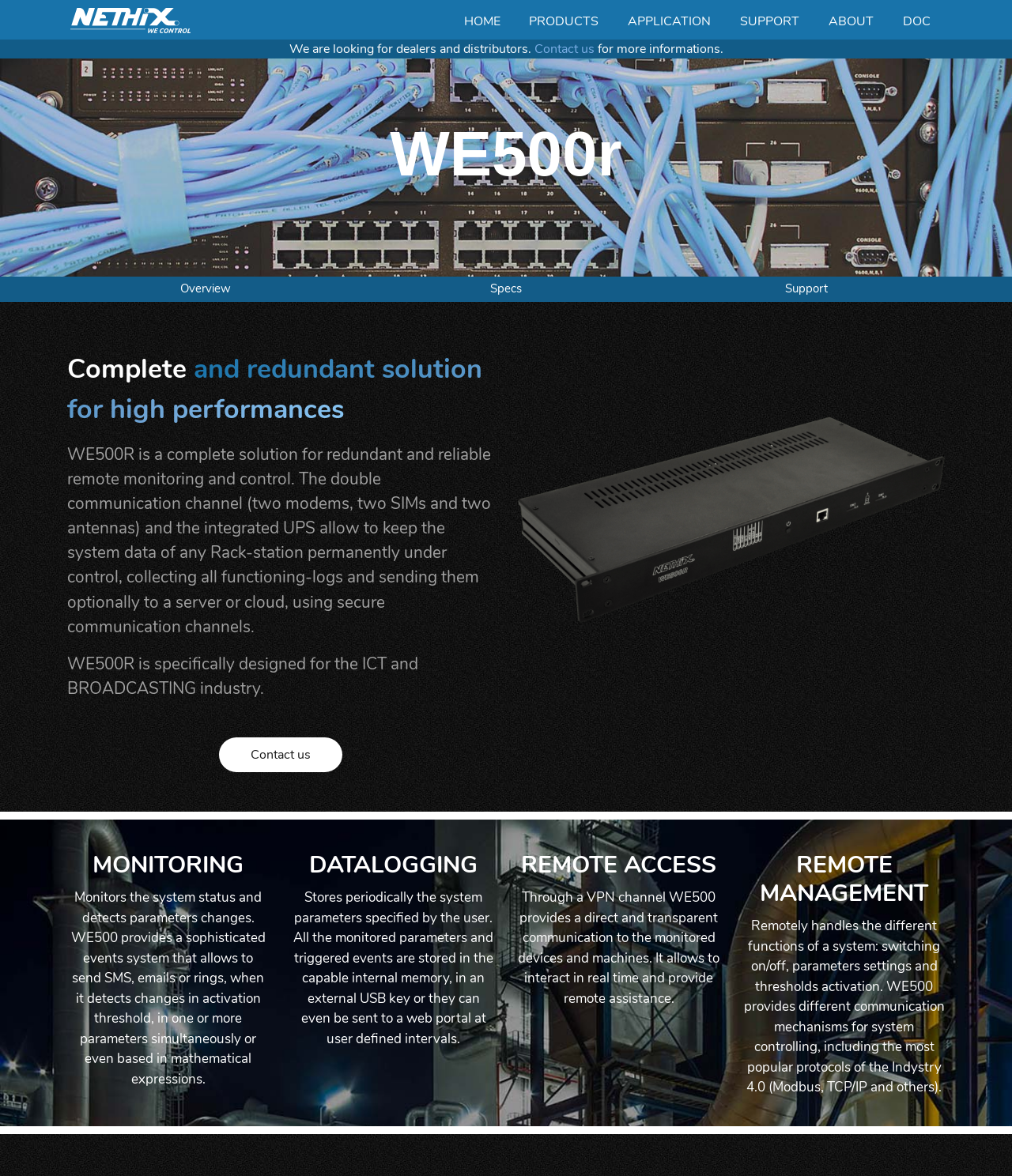What is the function of the UPS in WE500R?
Using the image as a reference, answer the question with a short word or phrase.

To keep the system data under control